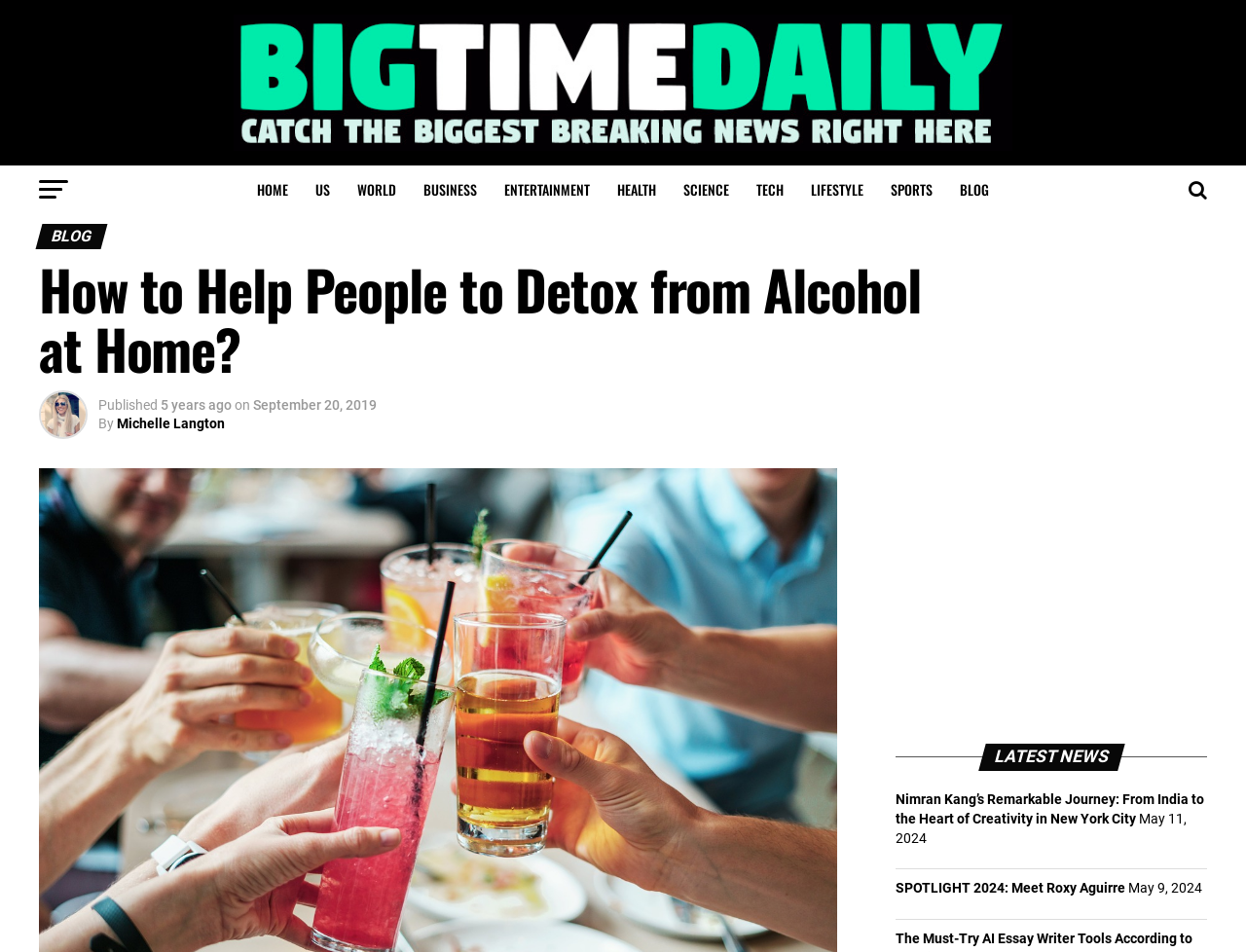Find the bounding box of the web element that fits this description: "SPOTLIGHT 2024: Meet Roxy Aguirre".

[0.719, 0.925, 0.903, 0.942]